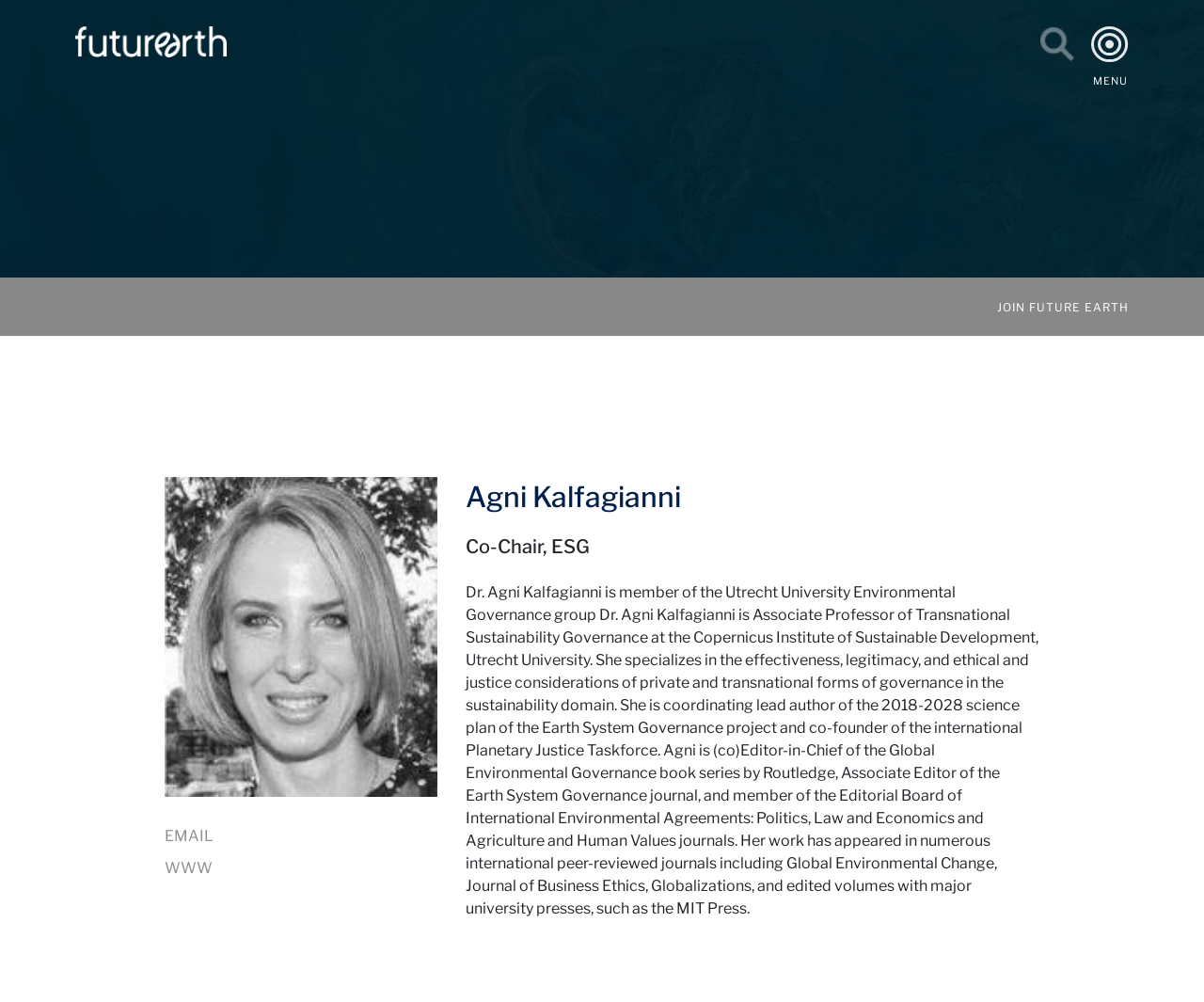Answer the question with a brief word or phrase:
What is the name of the project Agni Kalfagianni is coordinating lead author of?

Earth System Governance